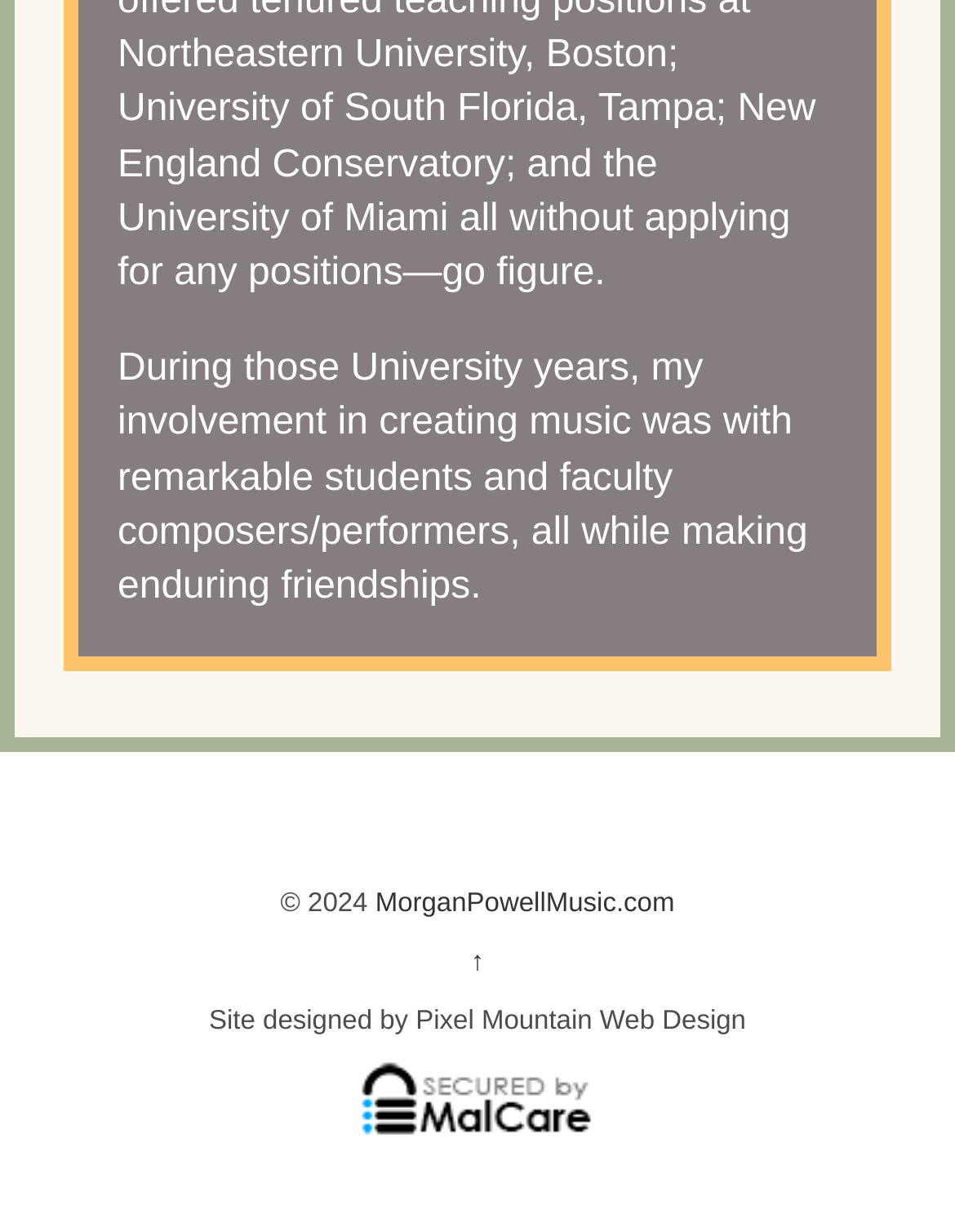For the following element description, predict the bounding box coordinates in the format (top-left x, top-left y, bottom-right x, bottom-right y). All values should be floating point numbers between 0 and 1. Description: alt="Malcare WordPress Security"

[0.372, 0.875, 0.628, 0.909]